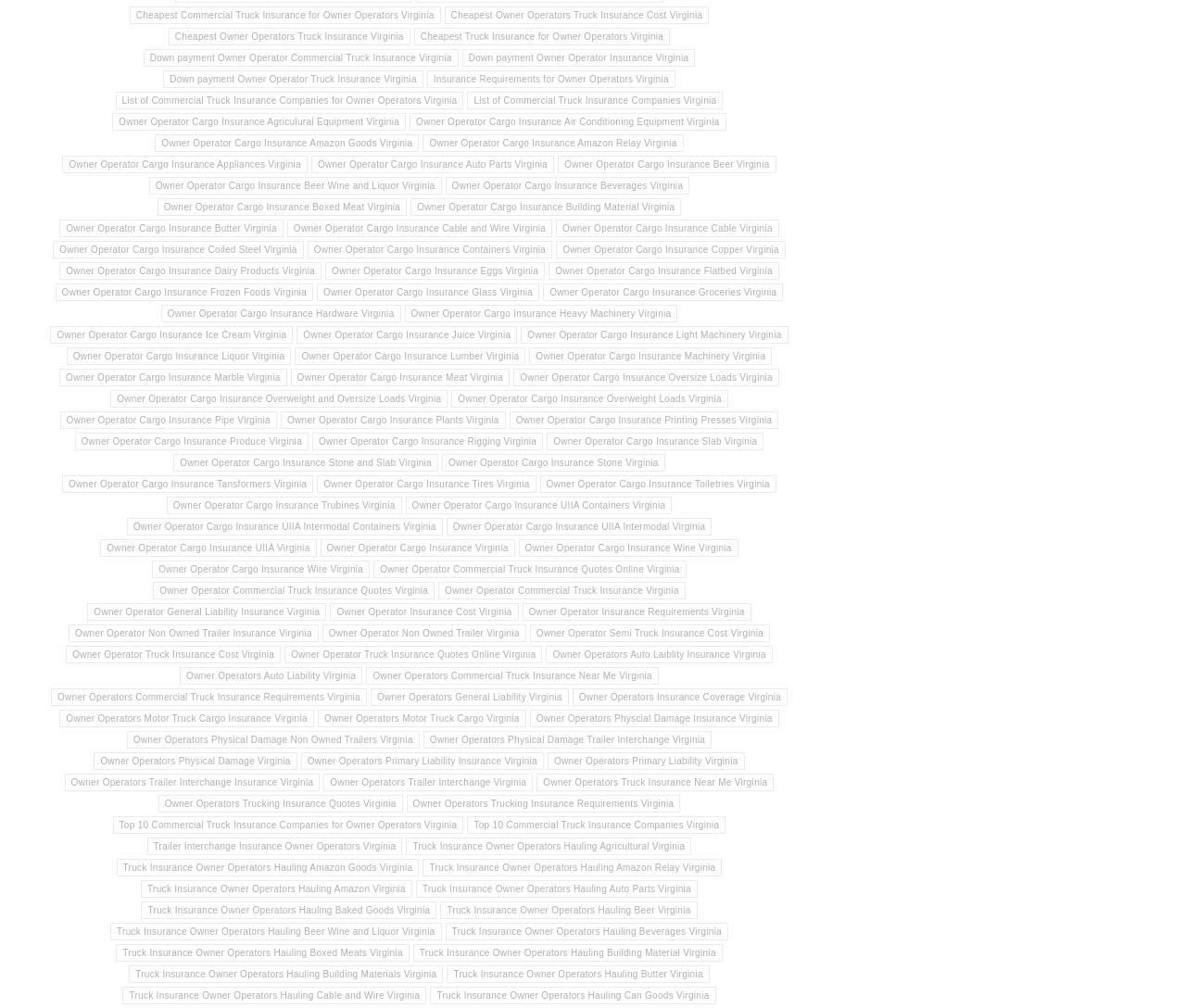How many links have 'Owner Operator Cargo Insurance' in their text?
Examine the screenshot and reply with a single word or phrase.

43